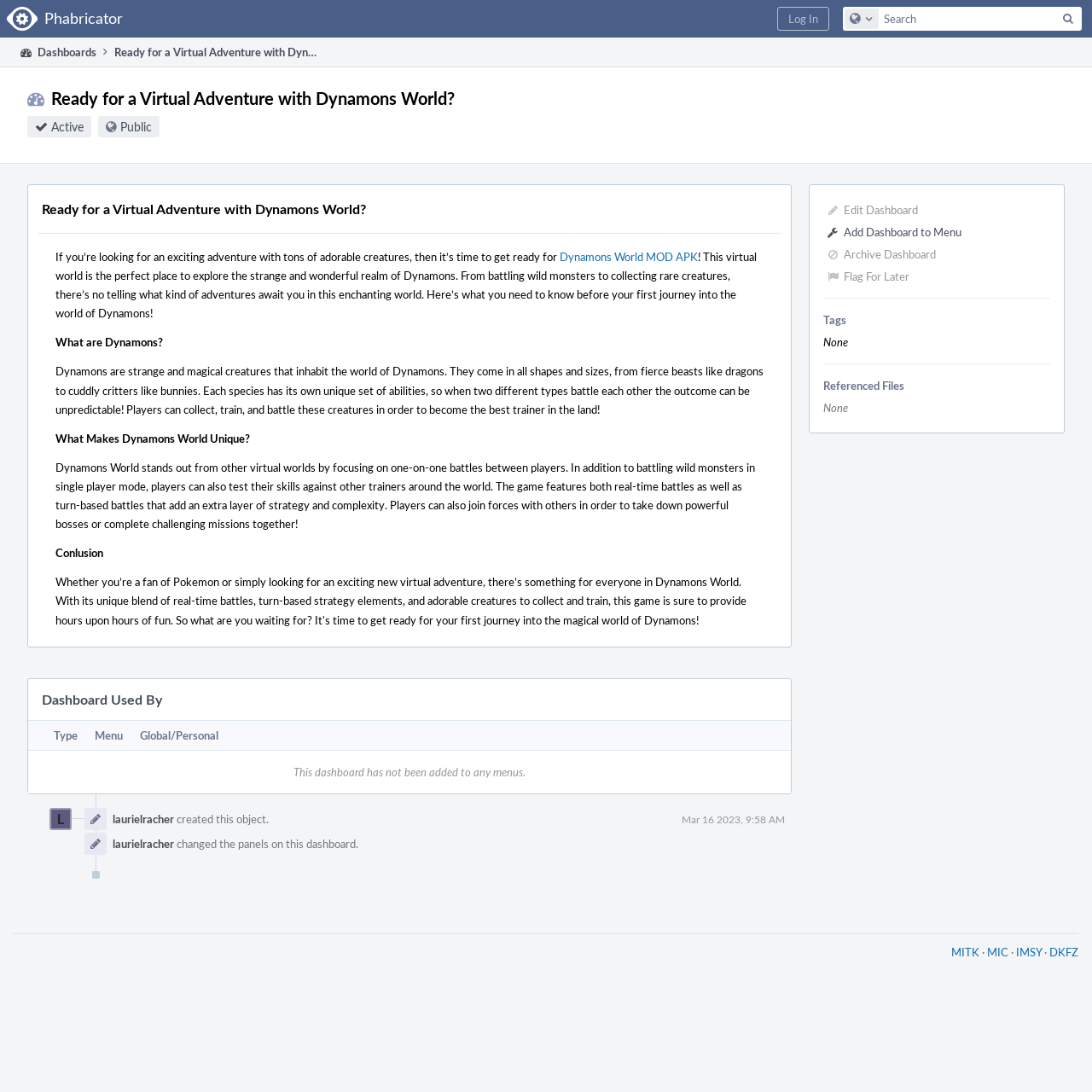Find and specify the bounding box coordinates that correspond to the clickable region for the instruction: "Access Canadian Society for Physician Leaders".

None